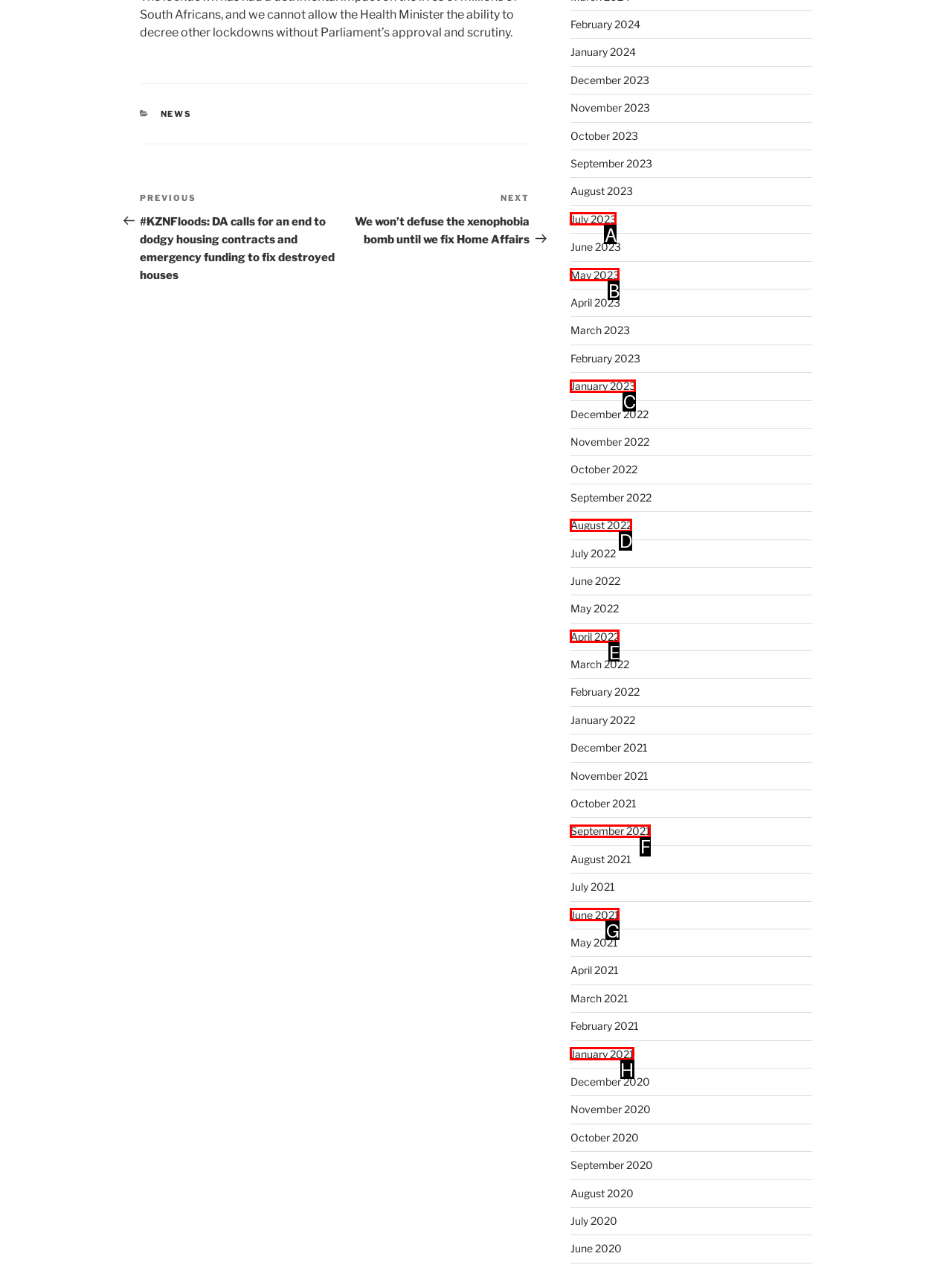Select the HTML element that should be clicked to accomplish the task: Browse posts from January 2021 Reply with the corresponding letter of the option.

H